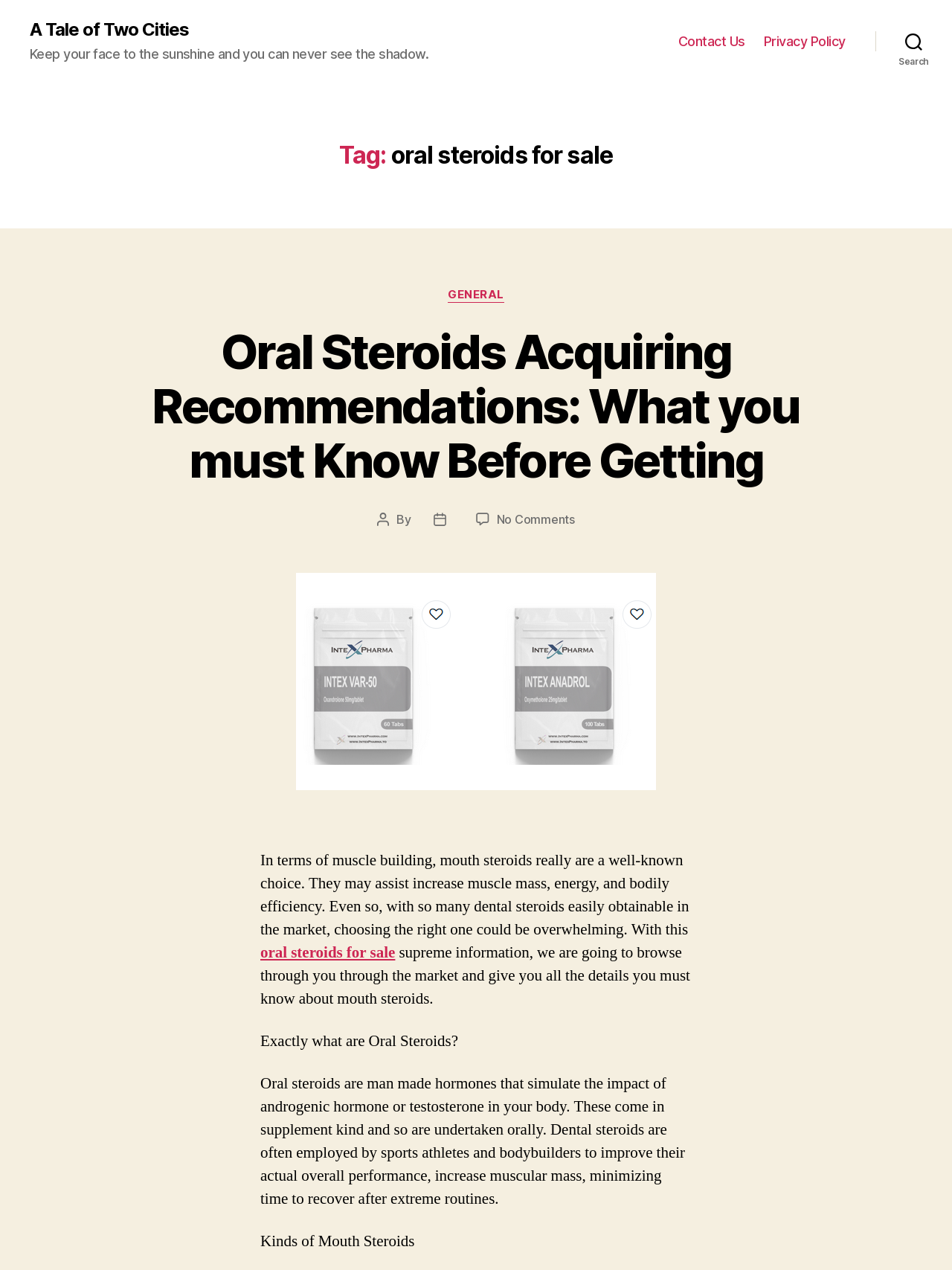Highlight the bounding box coordinates of the region I should click on to meet the following instruction: "Read the 'Oral Steroids Acquiring Recommendations' article".

[0.16, 0.254, 0.84, 0.385]